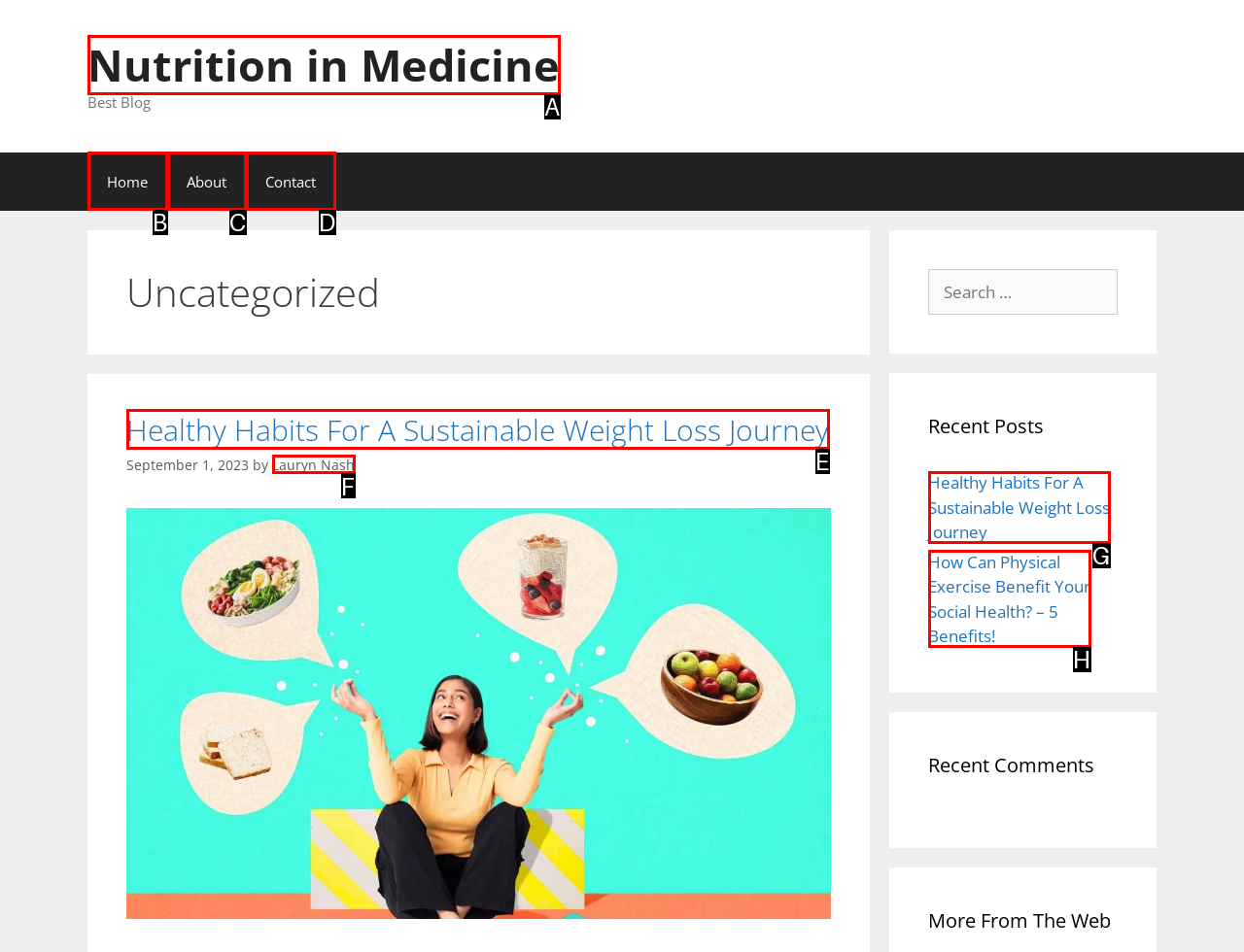Choose the letter that best represents the description: Home. Answer with the letter of the selected choice directly.

B